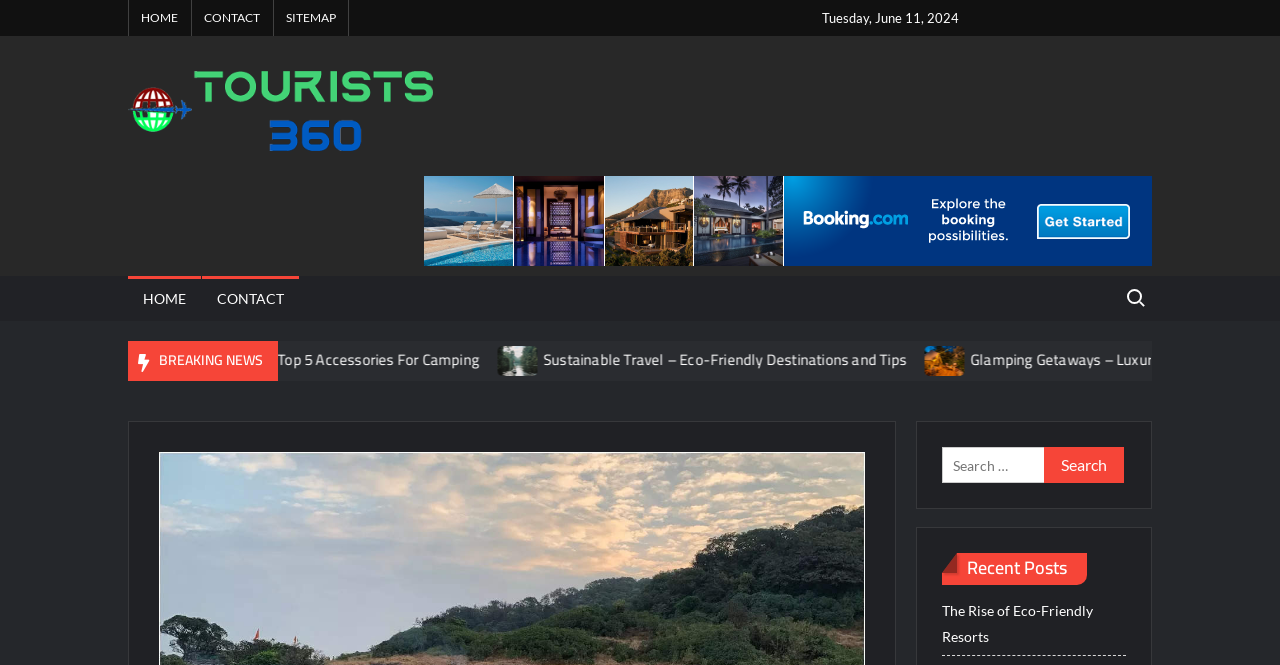Find the bounding box coordinates of the clickable area that will achieve the following instruction: "click on the HOME link".

[0.101, 0.0, 0.148, 0.054]